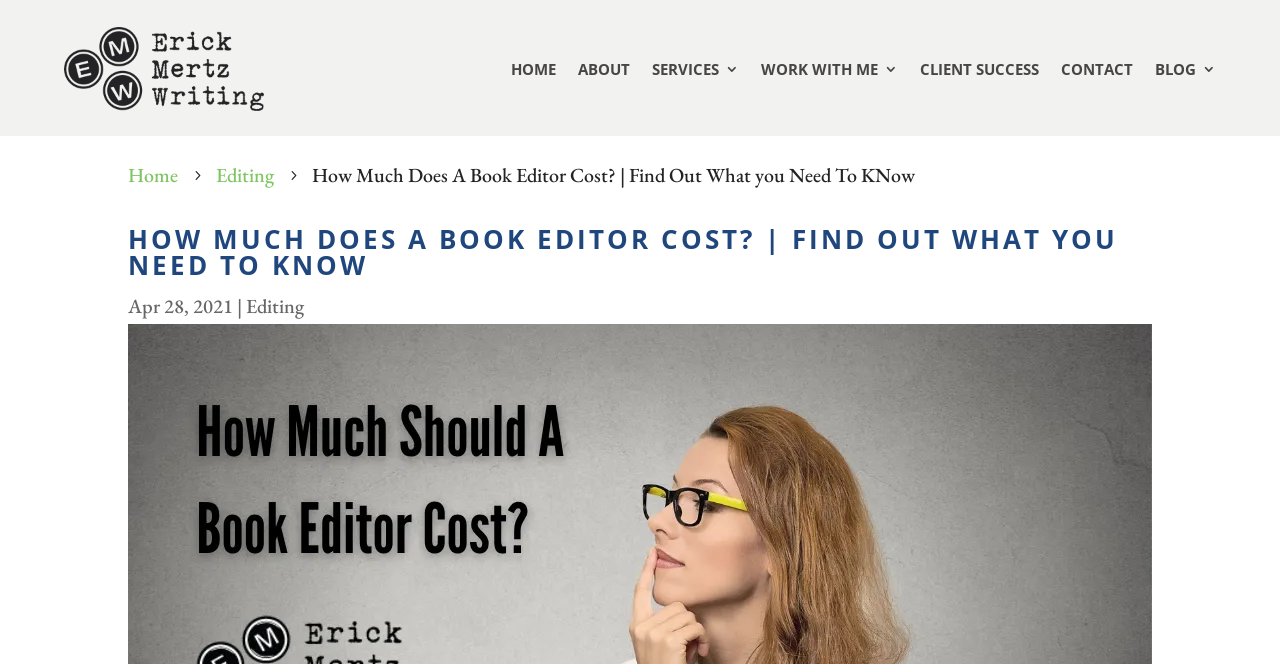Provide an in-depth caption for the contents of the webpage.

The webpage is about the cost of a book editor and what services to expect. At the top left corner, there is an image of the "Erick Mertz Writing Logo". Next to it, there is a navigation menu with links to "HOME", "ABOUT", "SERVICES 3", "WORK WITH ME 3", "CLIENT SUCCESS", "CONTACT", and "BLOG 3", all aligned horizontally. 

Below the navigation menu, there is another set of links, including "Home" and "Editing", positioned vertically. 

The main content of the webpage starts with a heading "HOW MUCH DOES A BOOK EDITOR COST? | FIND OUT WHAT YOU NEED TO KNOW" that spans across the top of the page. Below the heading, there is a subheading "How Much Does A Book Editor Cost? | Find Out What you Need To KNow". 

Further down, there is a publication date "Apr 28, 2021" followed by a link to "Editing".